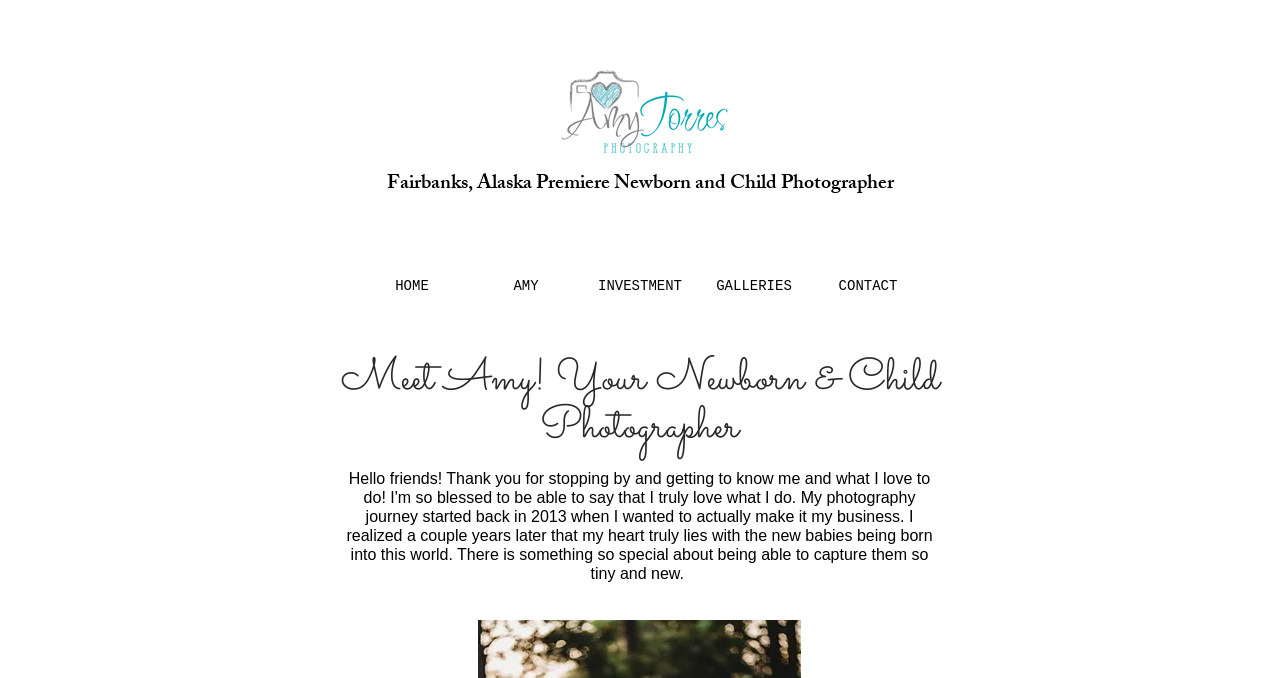Based on the image, please elaborate on the answer to the following question:
What type of photographer is Amy?

Based on the heading 'Fairbanks, Alaska Premiere Newborn and Child Photographer', it can be inferred that Amy is a newborn and child photographer.